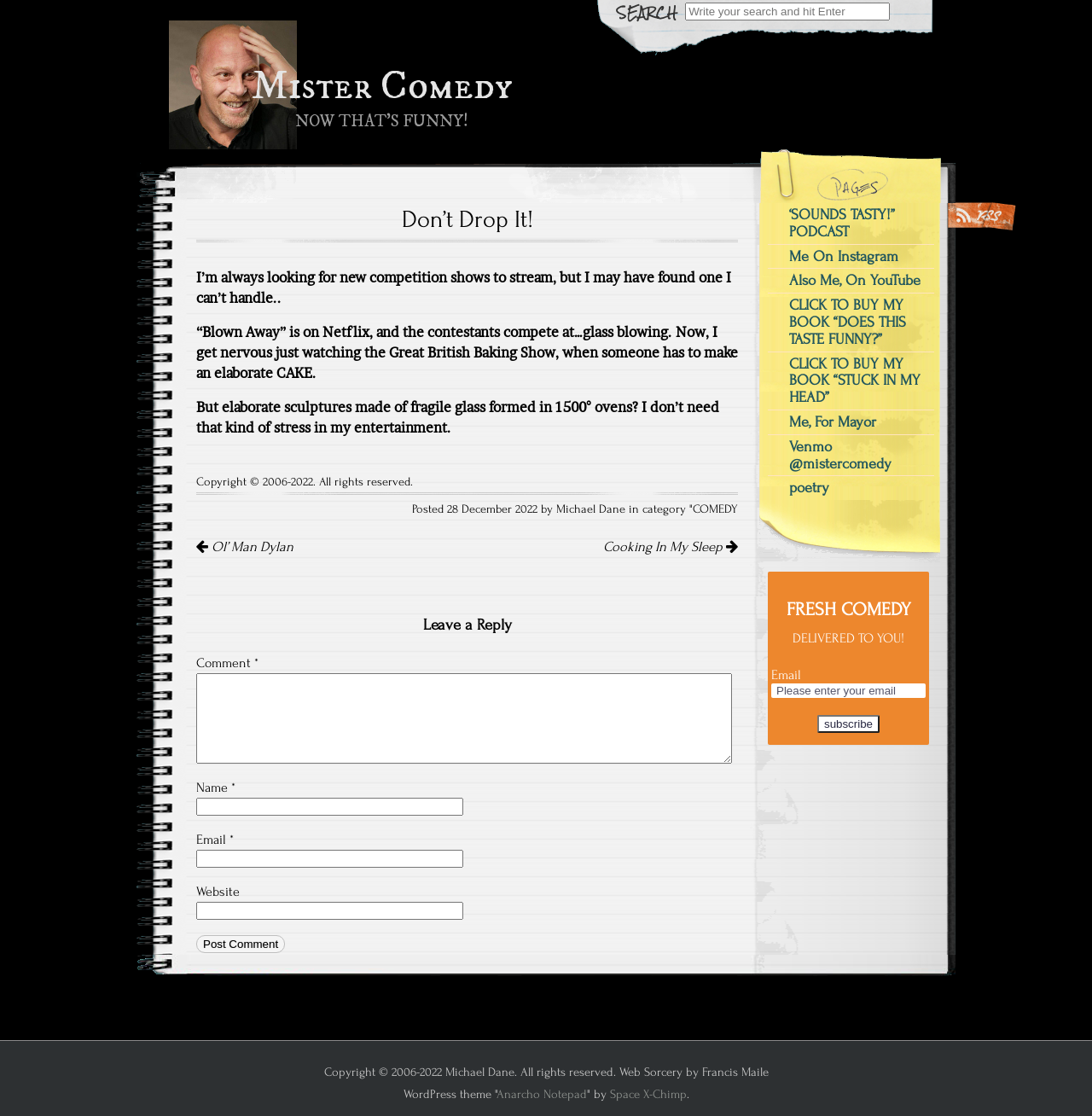Describe every aspect of the webpage in a detailed manner.

This webpage is titled "Don't Drop It! – Mister Comedy" and appears to be a blog or comedy website. At the top, there is a search bar with a label "Search for:" and a search icon. Below the search bar, there is a link to "Mister Comedy" with an accompanying image.

The main content of the webpage is divided into two sections. On the left, there is an article with a heading "Don't Drop It!" followed by three paragraphs of text. The text discusses the author's experience watching a competition show on Netflix called "Blown Away" and how it makes them nervous. Below the article, there is a section for leaving a reply, which includes fields for commenting, name, email, and website, as well as a "Post Comment" button.

On the right side of the webpage, there is a complementary section with several links, including "RSS", "SOUNDS TASTY!" podcast, Instagram, YouTube, and links to buy the author's books. There is also a section titled "FRESH COMEDY" with a heading and a field to enter an email address to receive comedy content.

At the very bottom of the webpage, there is a footer section with copyright information, a mention of the website's theme, and links to the website's creators.